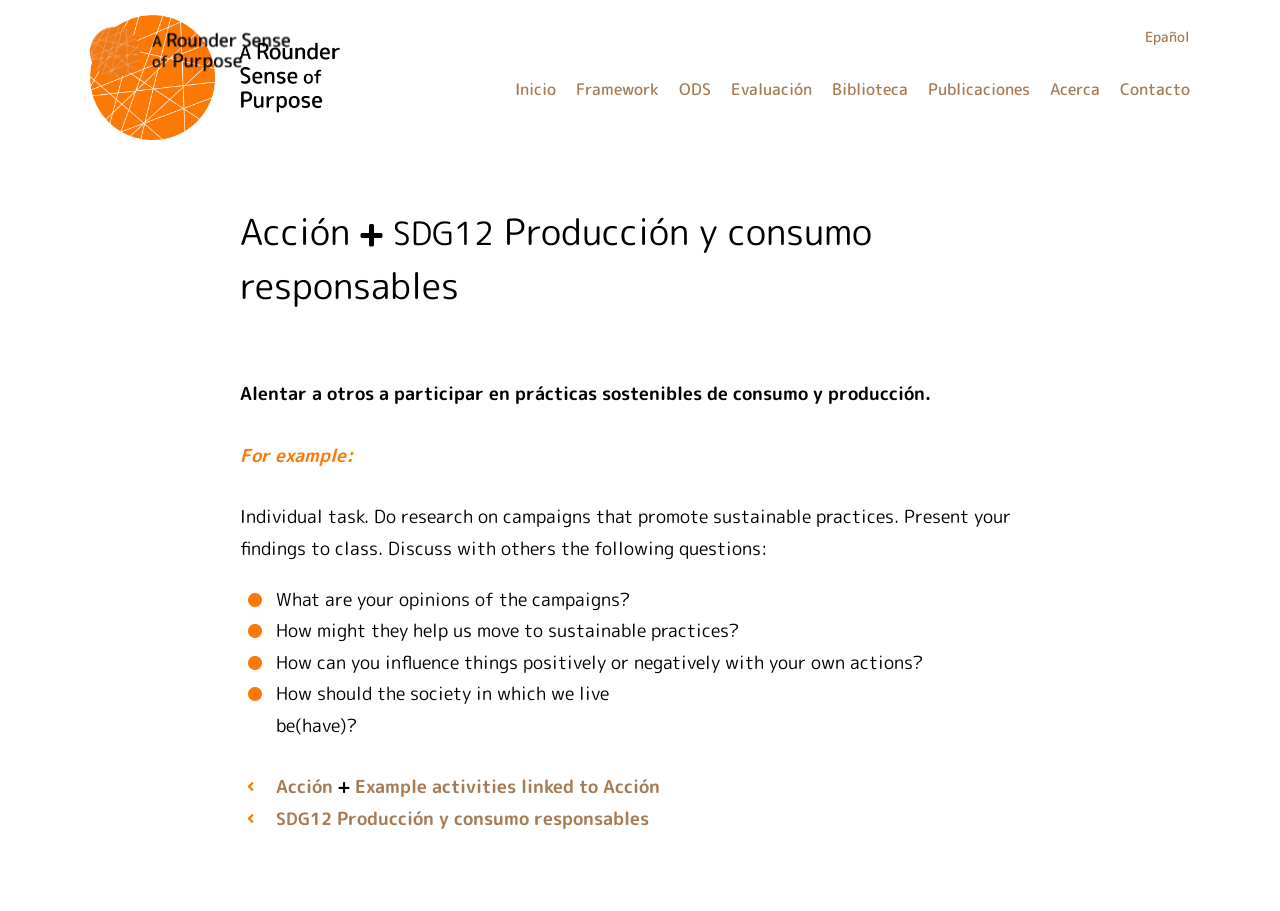Locate the coordinates of the bounding box for the clickable region that fulfills this instruction: "Toggle the left rail".

None